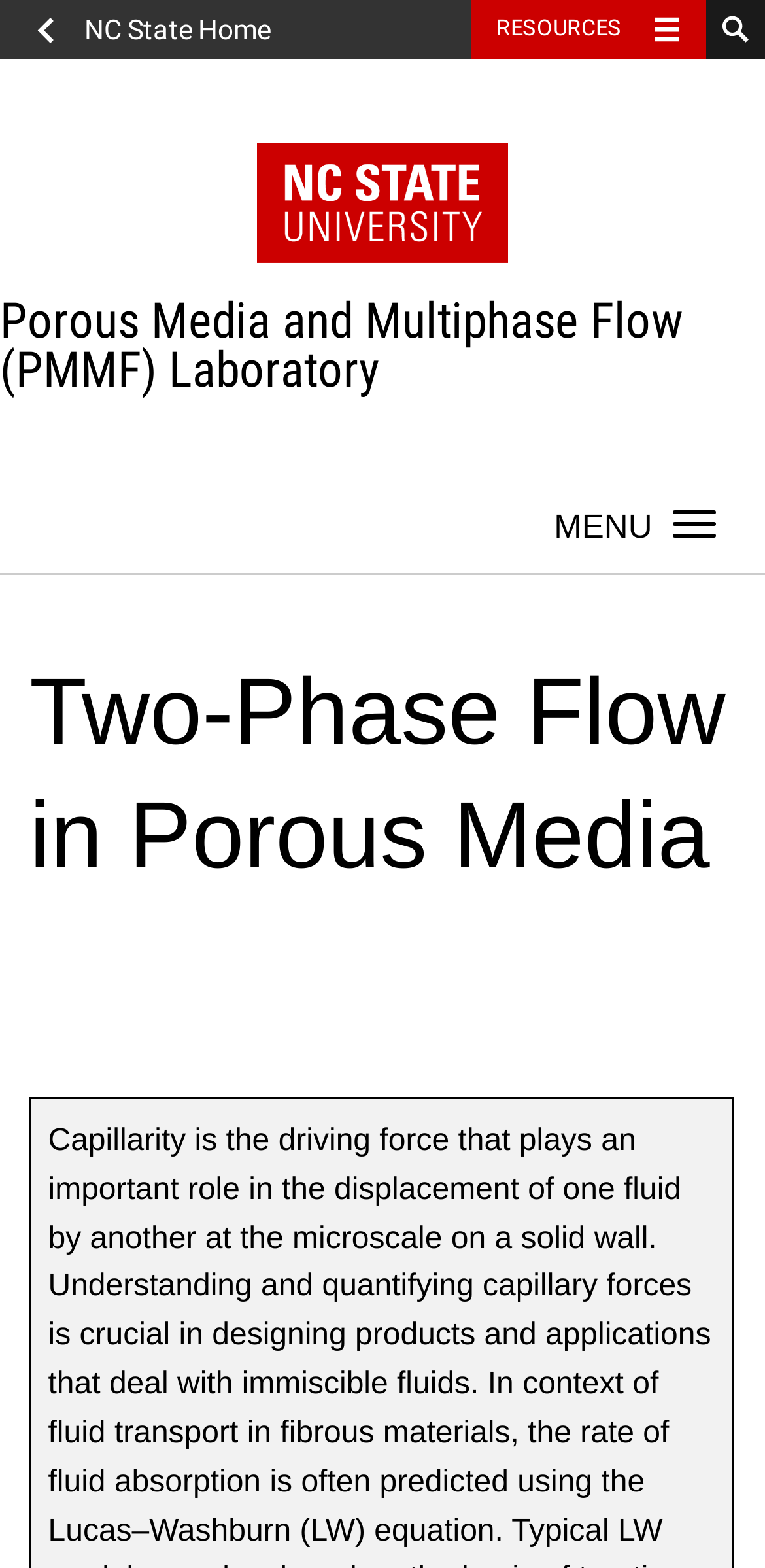Locate the primary heading on the webpage and return its text.

Two-Phase Flow in Porous Media